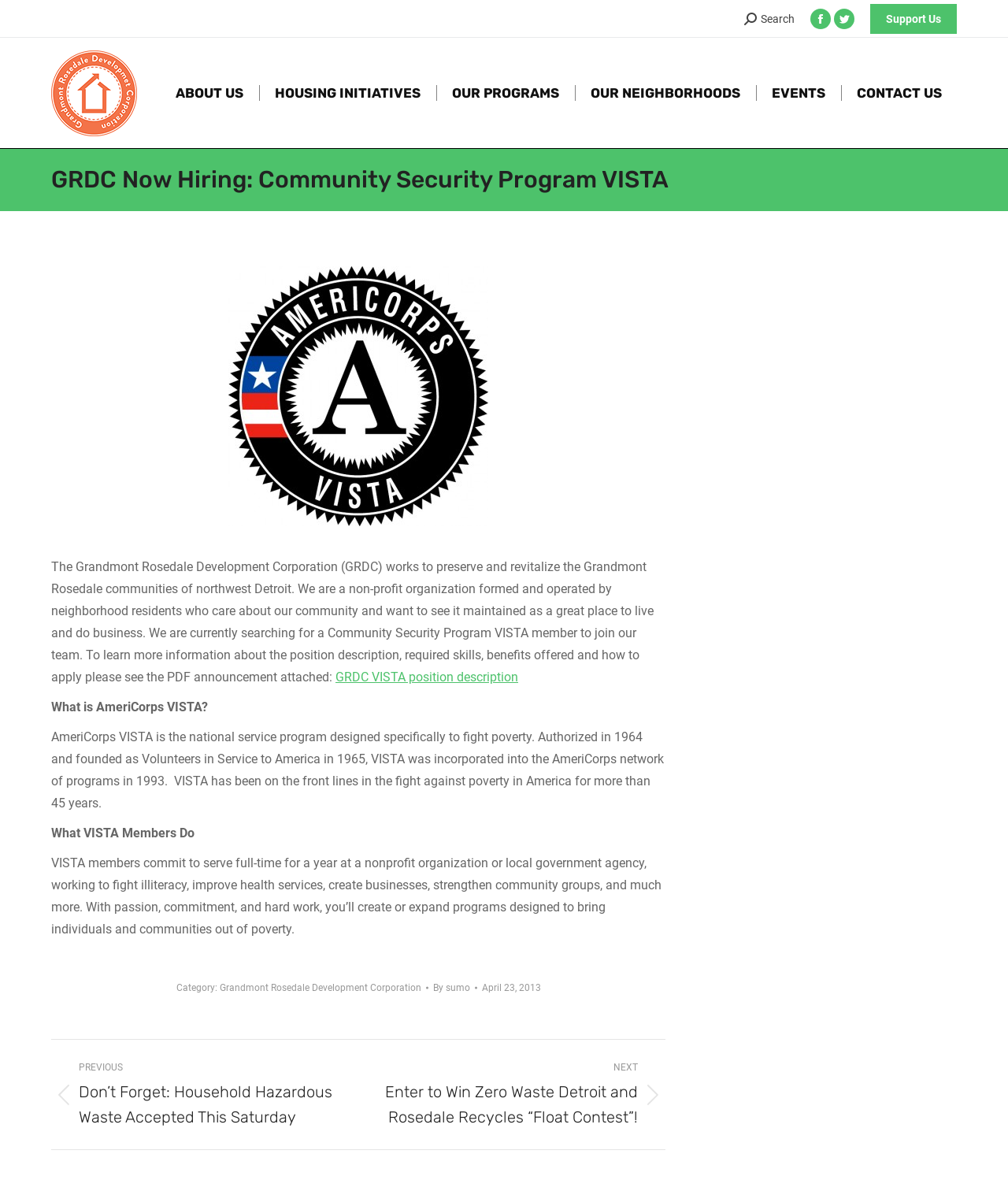Give a detailed overview of the webpage's appearance and contents.

The webpage is about the Grandmont Rosedale Development Corporation (GRDC), a non-profit organization that works to preserve and revitalize the Grandmont Rosedale communities of northwest Detroit. 

At the top of the page, there is a search bar with a magnifying glass icon, followed by links to the organization's Facebook and Twitter pages. On the top right, there is a "Support Us" link. 

Below the search bar, there is a logo of the GRDC, which is an image, accompanied by a link to the organization's main page. 

The main navigation menu is located below the logo, with links to "ABOUT US", "HOUSING INITIATIVES", "OUR PROGRAMS", "OUR NEIGHBORHOODS", "EVENTS", and "CONTACT US". 

The main content of the page is an article about a job opening for a Community Security Program VISTA member. The article provides information about the position, including the job description, required skills, benefits, and how to apply. There is also a link to a PDF announcement attached to the article. 

Below the job posting, there is information about AmeriCorps VISTA, a national service program designed to fight poverty. This section includes a brief history of VISTA and a description of what VISTA members do. 

At the bottom of the page, there is a section with category and author information, followed by a link to the previous post and a link to the next post, each with a small image. 

Finally, there is a "Go to Top" link at the very bottom of the page, accompanied by an arrow icon.